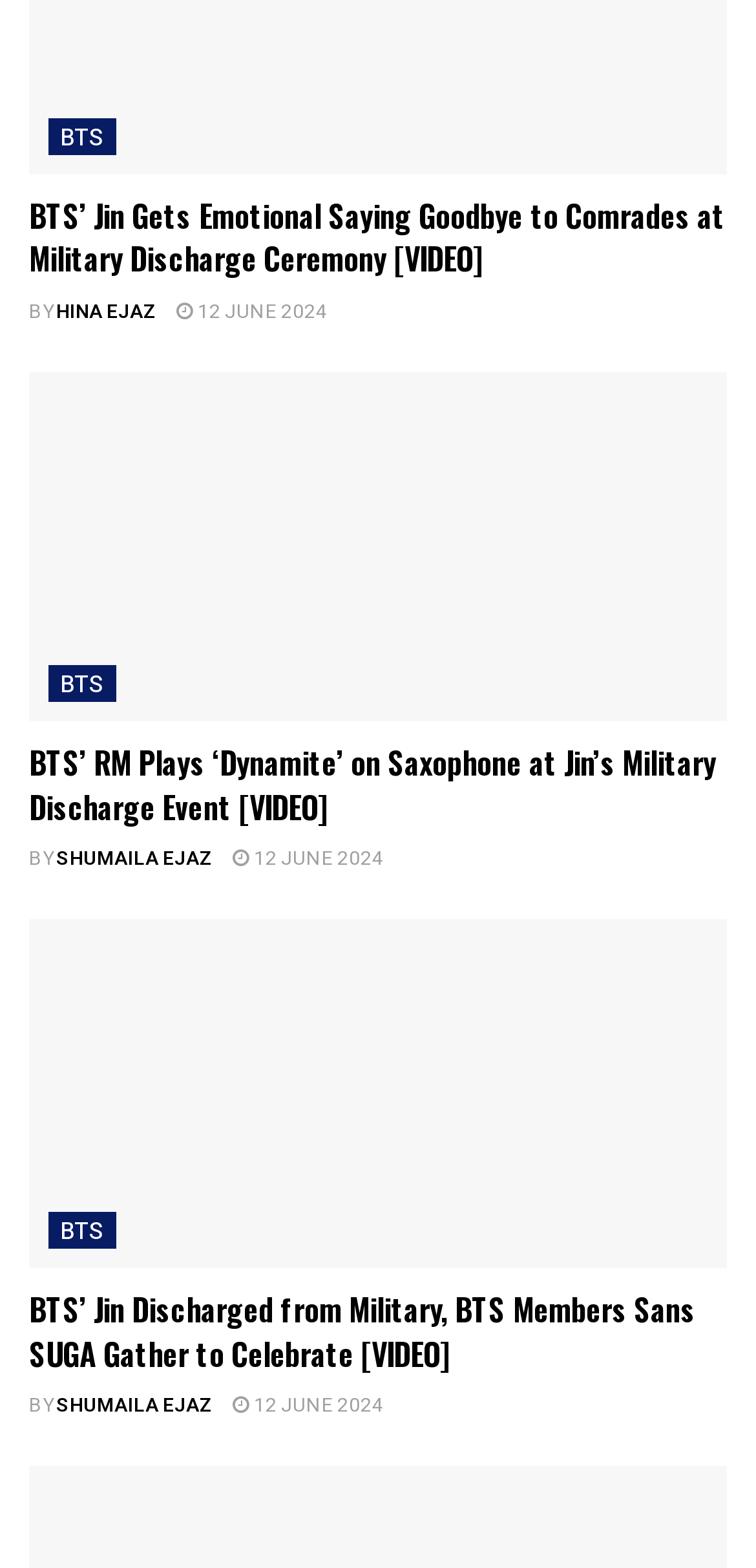Using the description: "12 June 2024", identify the bounding box of the corresponding UI element in the screenshot.

[0.231, 0.243, 0.431, 0.26]